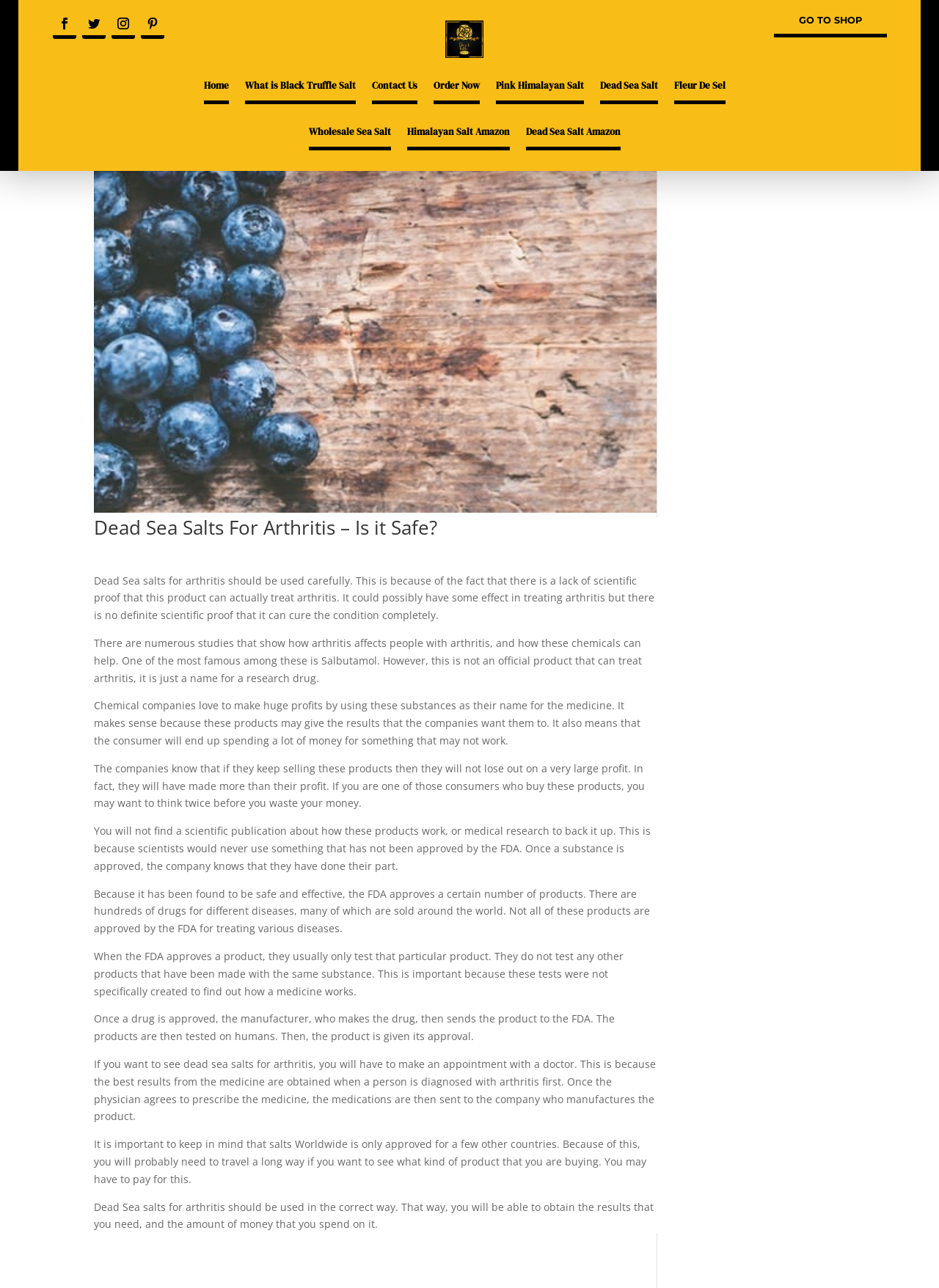Analyze and describe the webpage in a detailed narrative.

This webpage is about Dead Sea salt for arthritis, specifically discussing its safety and effectiveness. At the top, there are several social media links and a navigation menu with links to "Home", "What is Black Truffle Salt", "Contact Us", "Order Now", and other related topics. 

Below the navigation menu, there is a prominent call-to-action button "GO TO SHOP" on the right side. The main content of the webpage is an article with a heading "dead sea salt for arthritis" and an accompanying image. 

The article discusses the use of Dead Sea salts for arthritis, highlighting the lack of scientific proof that it can treat the condition. It also mentions that chemical companies may use these substances to make profits, and that consumers should be cautious when buying these products. 

The article is divided into several paragraphs, each discussing a specific aspect of Dead Sea salts and their use for arthritis. The text is dense and informative, with no images or breaks in between the paragraphs. At the bottom of the article, there is no clear conclusion or summary, but rather a continuation of the discussion on the topic.